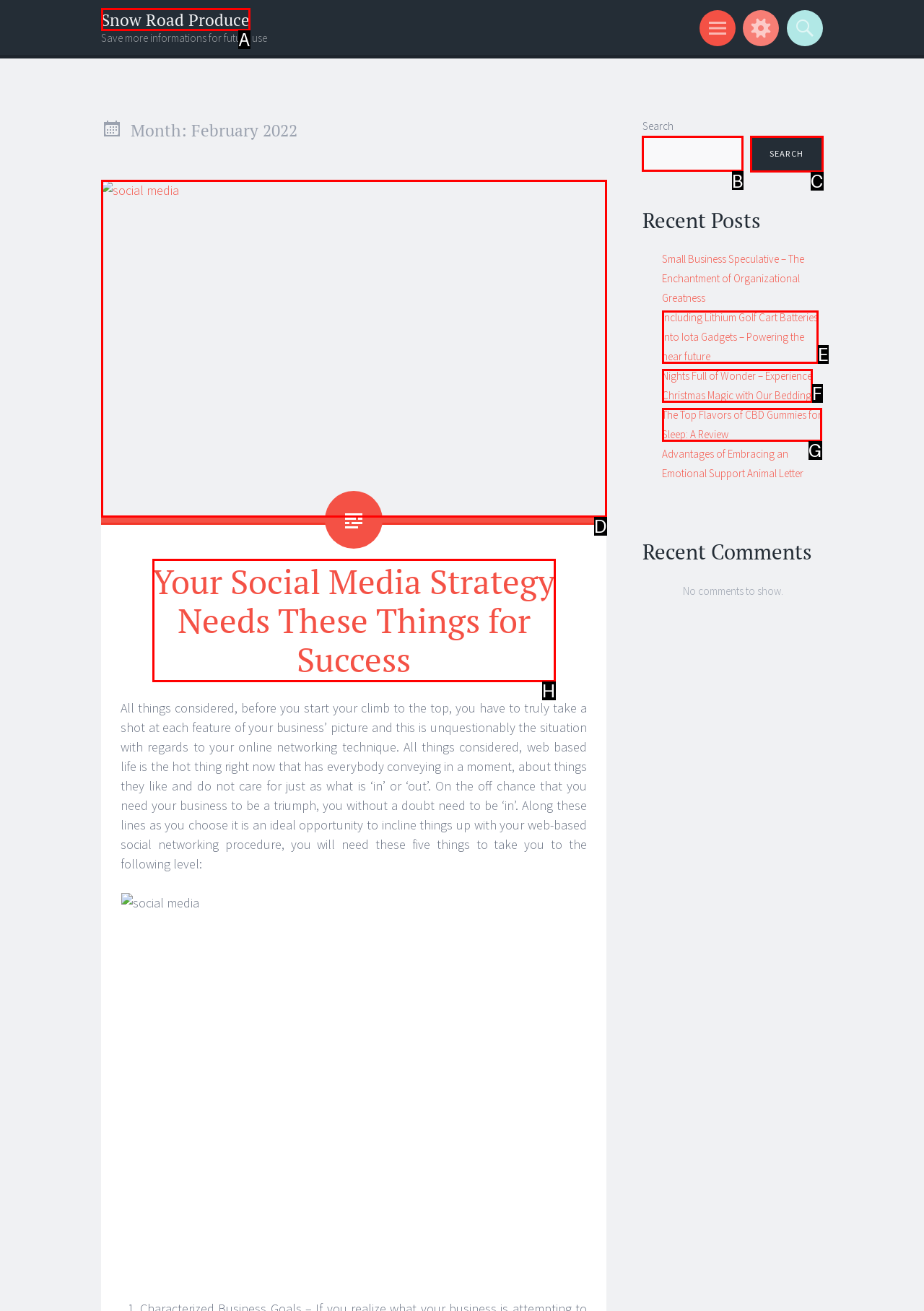Given the task: Search for something, tell me which HTML element to click on.
Answer with the letter of the correct option from the given choices.

B